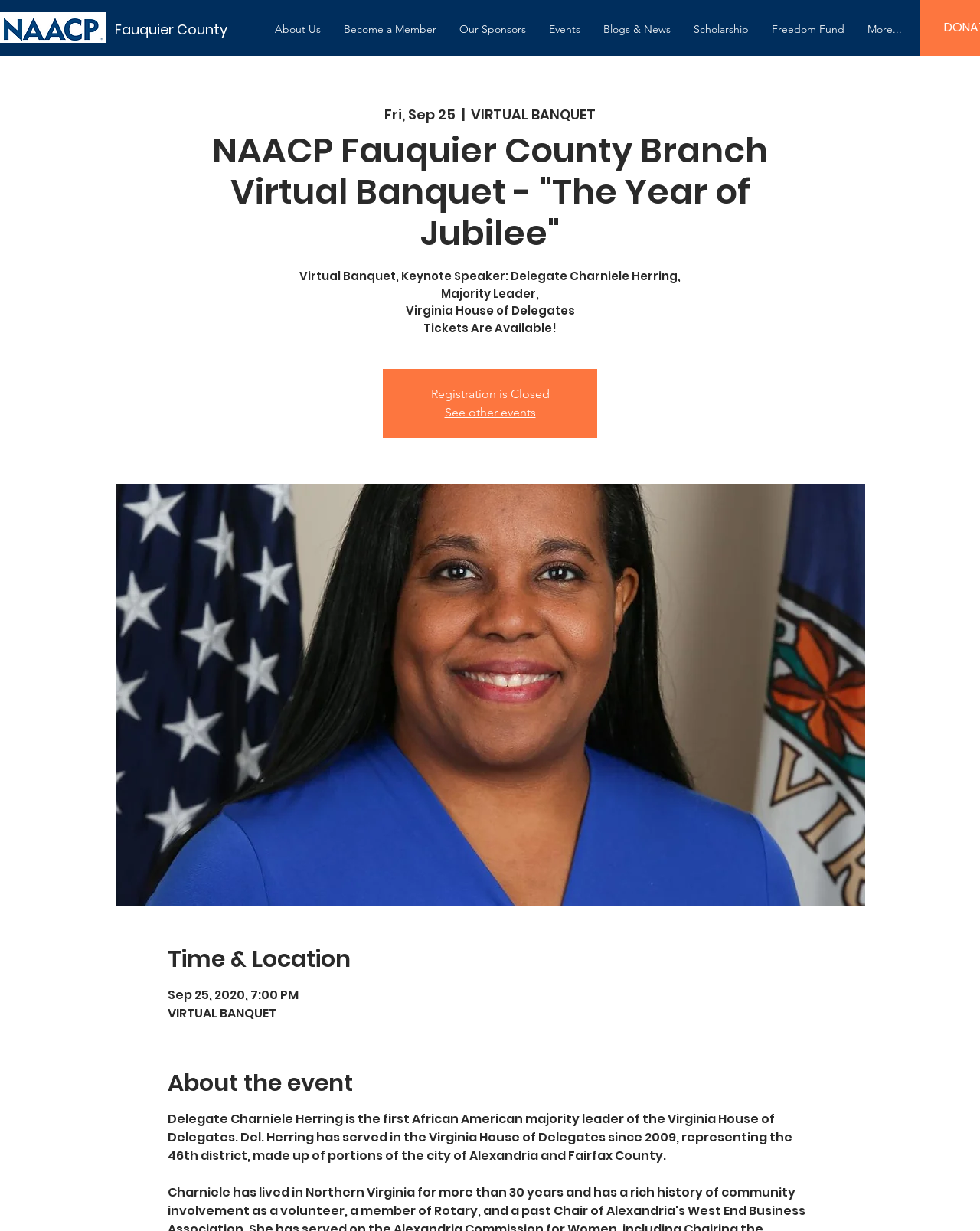Respond to the question with just a single word or phrase: 
What is the keynote speaker's title?

Majority Leader